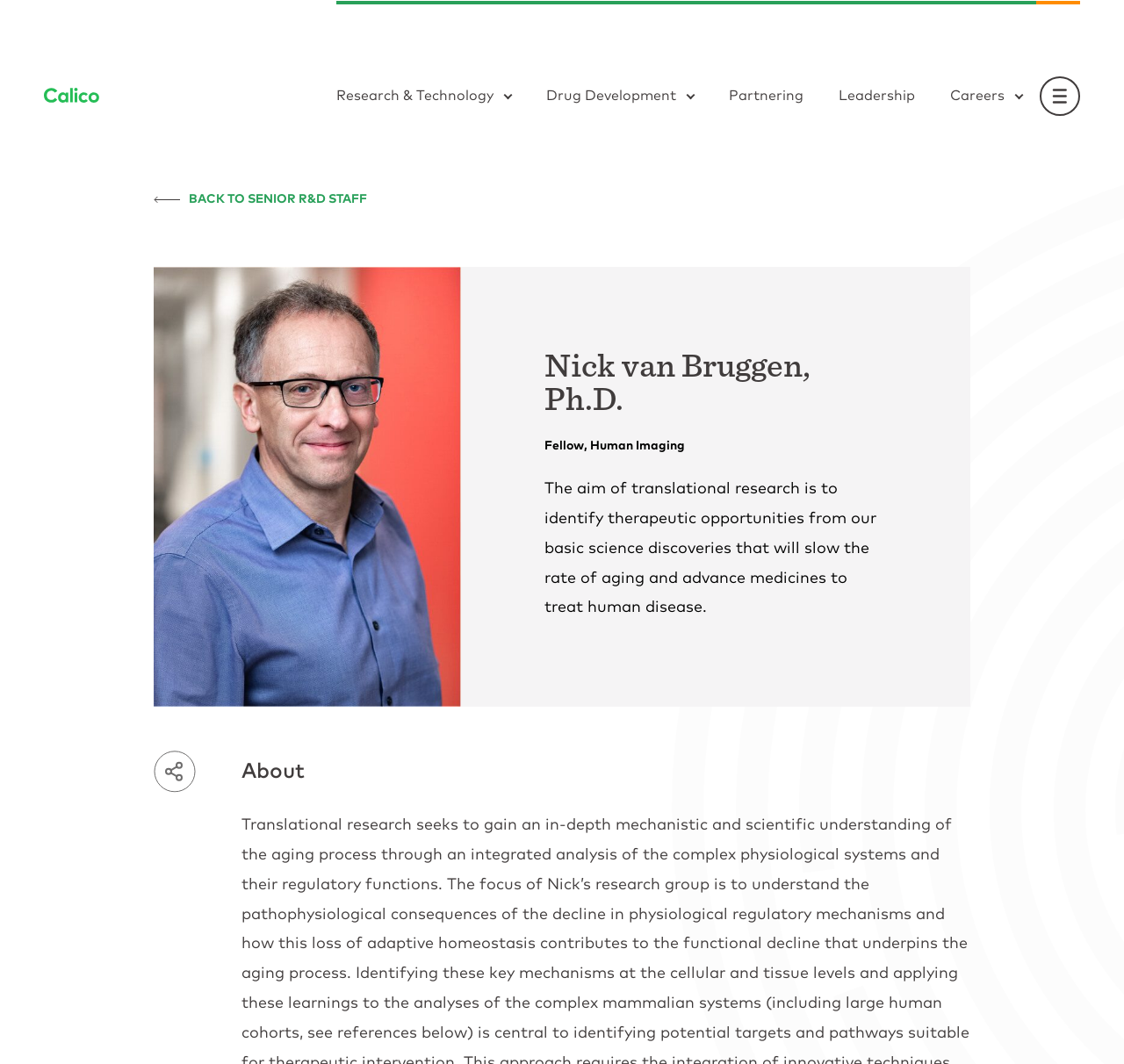What is the navigation button at the top right corner?
Refer to the image and give a detailed answer to the query.

I determined the answer by looking at the button element at the top right corner of the webpage, which has a text description of 'Toggle Navigation'. This button is likely used to toggle the navigation menu.